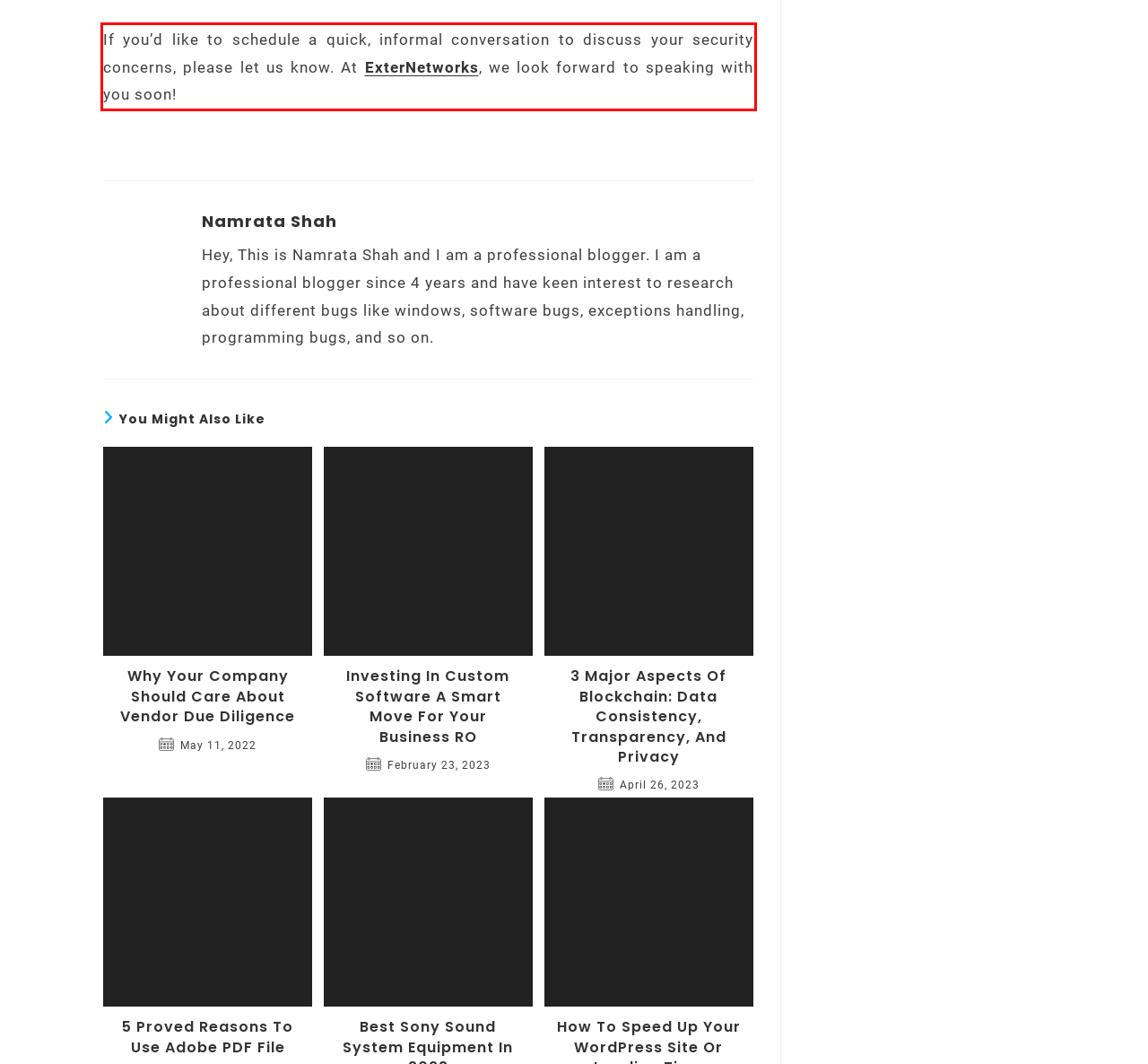Perform OCR on the text inside the red-bordered box in the provided screenshot and output the content.

If you’d like to schedule a quick, informal conversation to discuss your security concerns, please let us know. At ExterNetworks, we look forward to speaking with you soon!